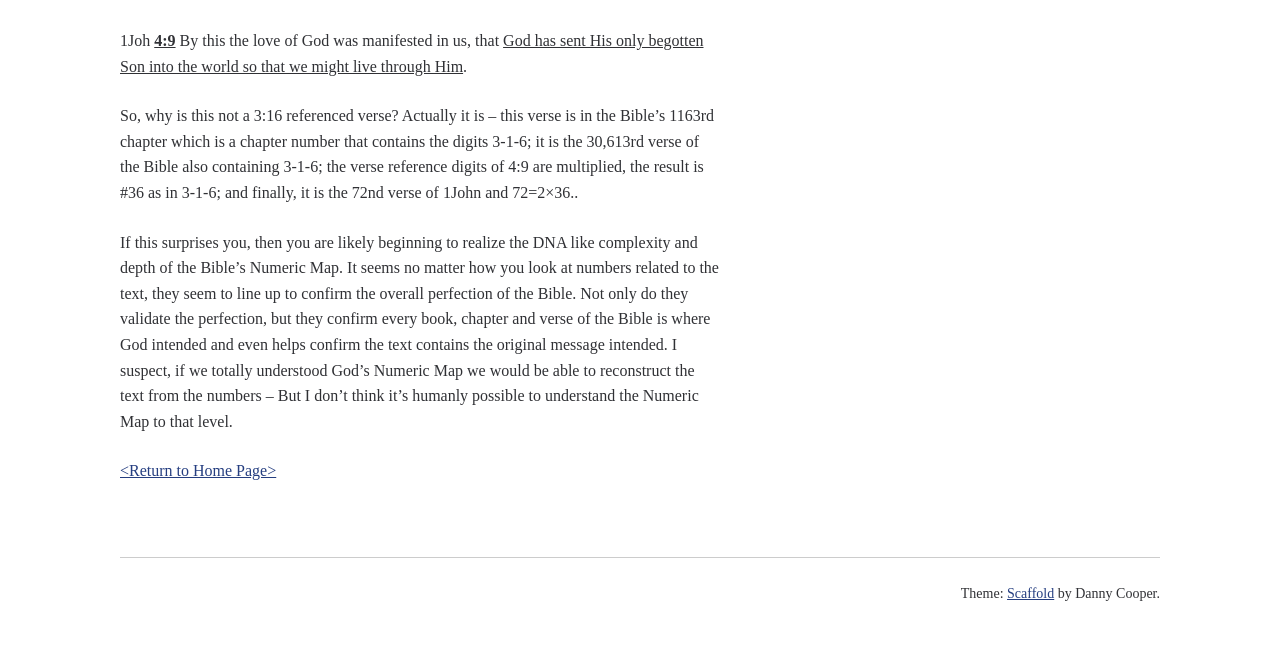What is the link at the bottom of the webpage? Look at the image and give a one-word or short phrase answer.

Return to Home Page